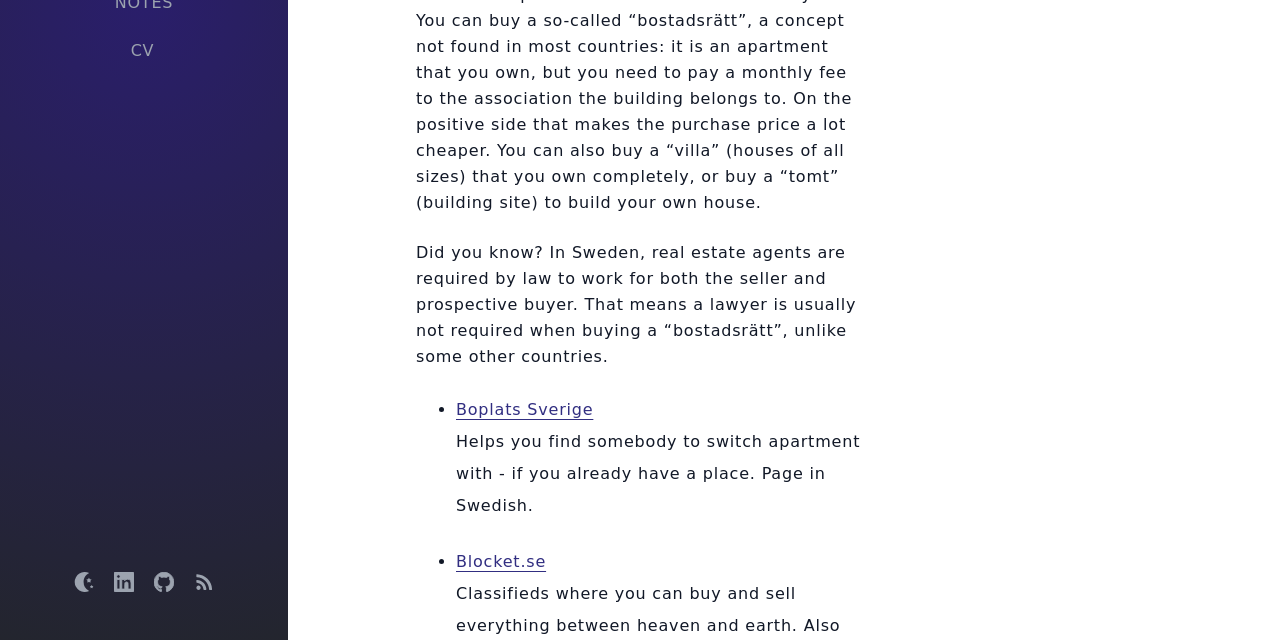Locate the bounding box coordinates for the element described below: "Boplats Sverige". The coordinates must be four float values between 0 and 1, formatted as [left, top, right, bottom].

[0.356, 0.625, 0.464, 0.655]